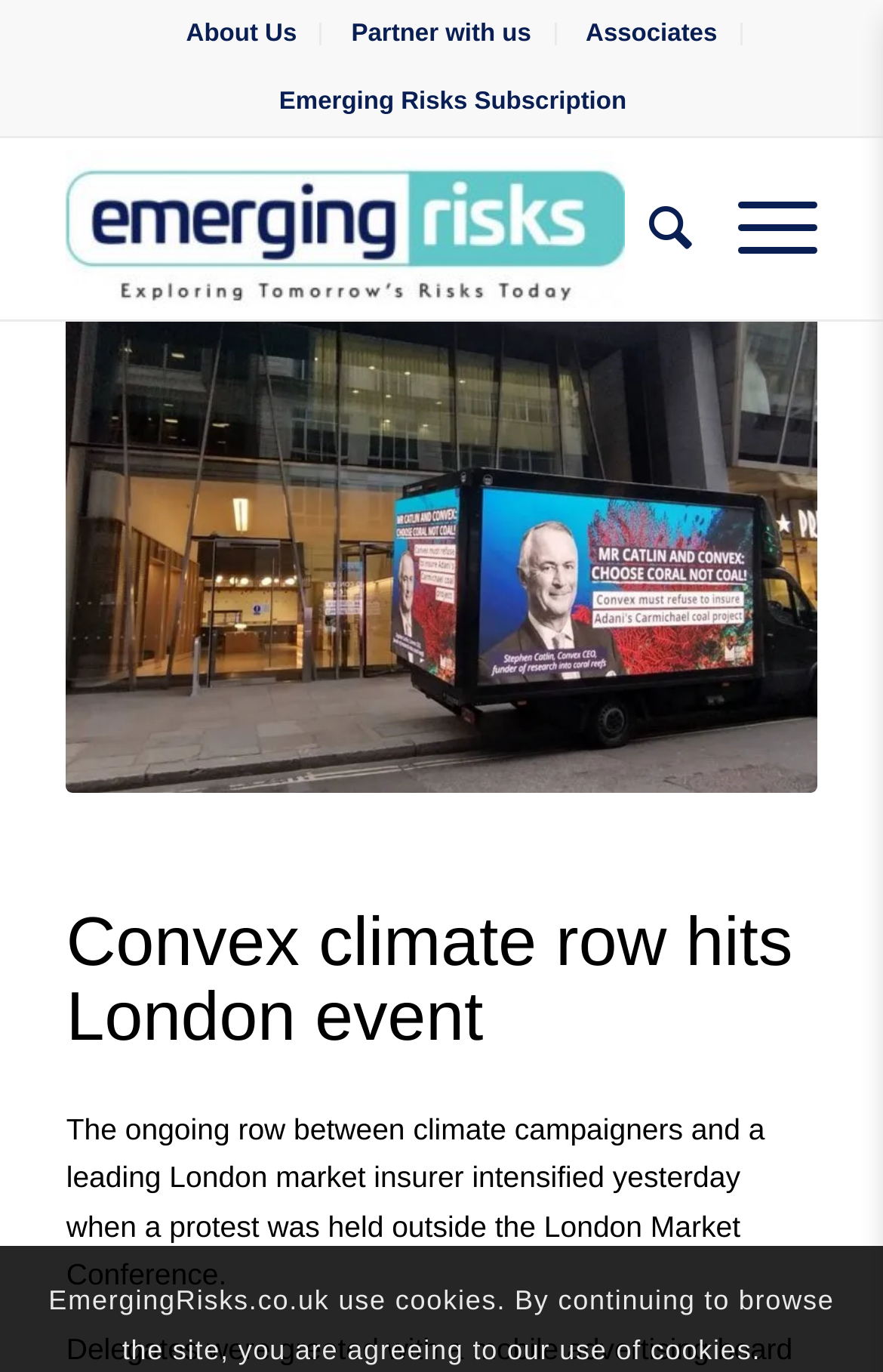Locate the UI element that matches the description Associates in the webpage screenshot. Return the bounding box coordinates in the format (top-left x, top-left y, bottom-right x, bottom-right y), with values ranging from 0 to 1.

[0.663, 0.003, 0.812, 0.046]